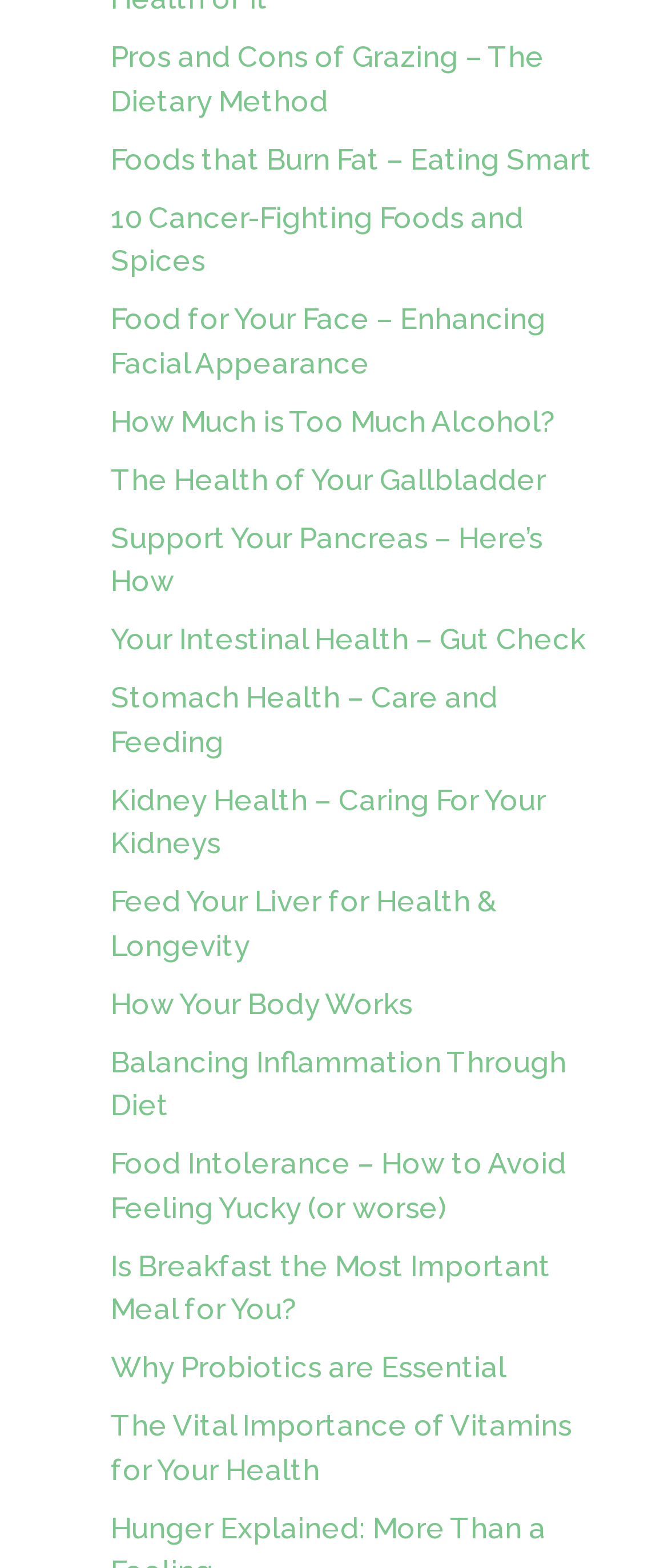How many links are above the link 'Food Intolerance – How to Avoid Feeling Yucky (or worse)'?
Deliver a detailed and extensive answer to the question.

I compared the y1 and y2 coordinates of the link 'Food Intolerance – How to Avoid Feeling Yucky (or worse)' with the other links and counted the number of links with smaller y1 and y2 values, which are the links above it, and there are 12 links above it.